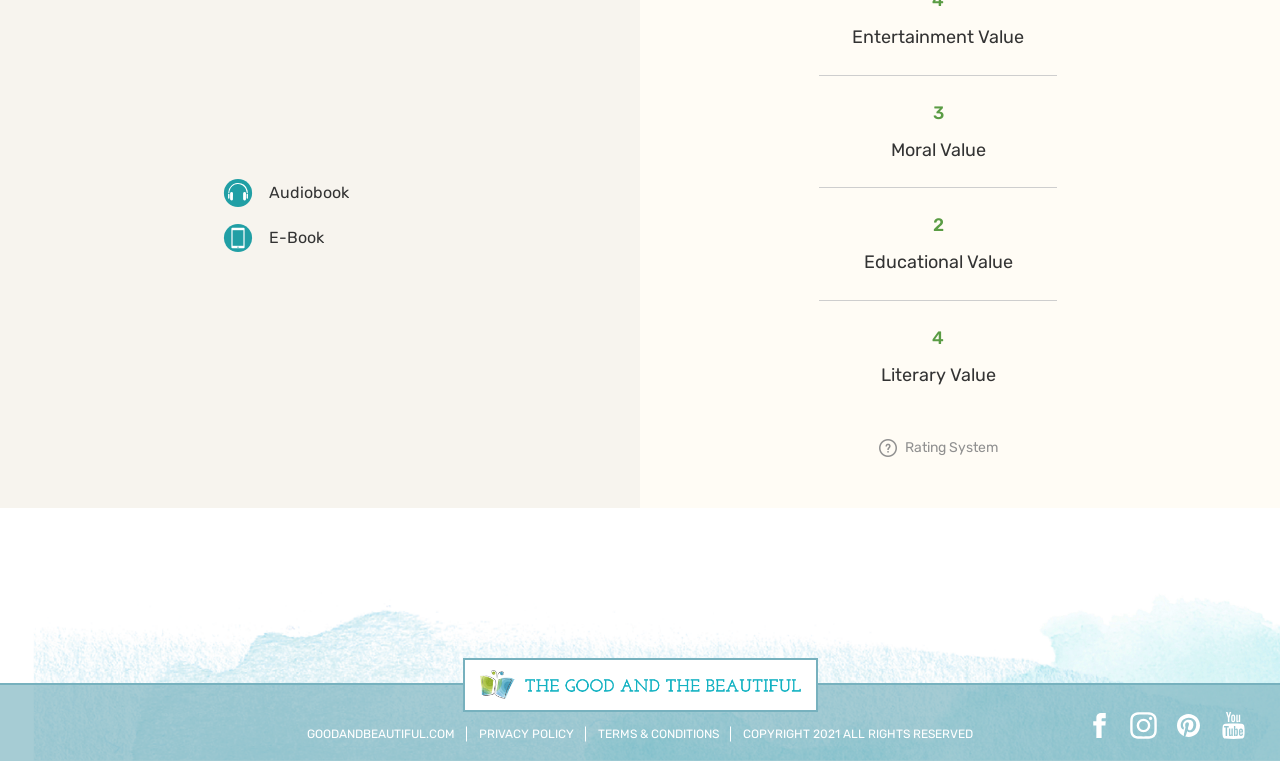What type of media is mentioned at the top?
Provide a thorough and detailed answer to the question.

The webpage has two images at the top with corresponding text 'Audiobook' and 'E-Book', indicating that these are the types of media being referred to.